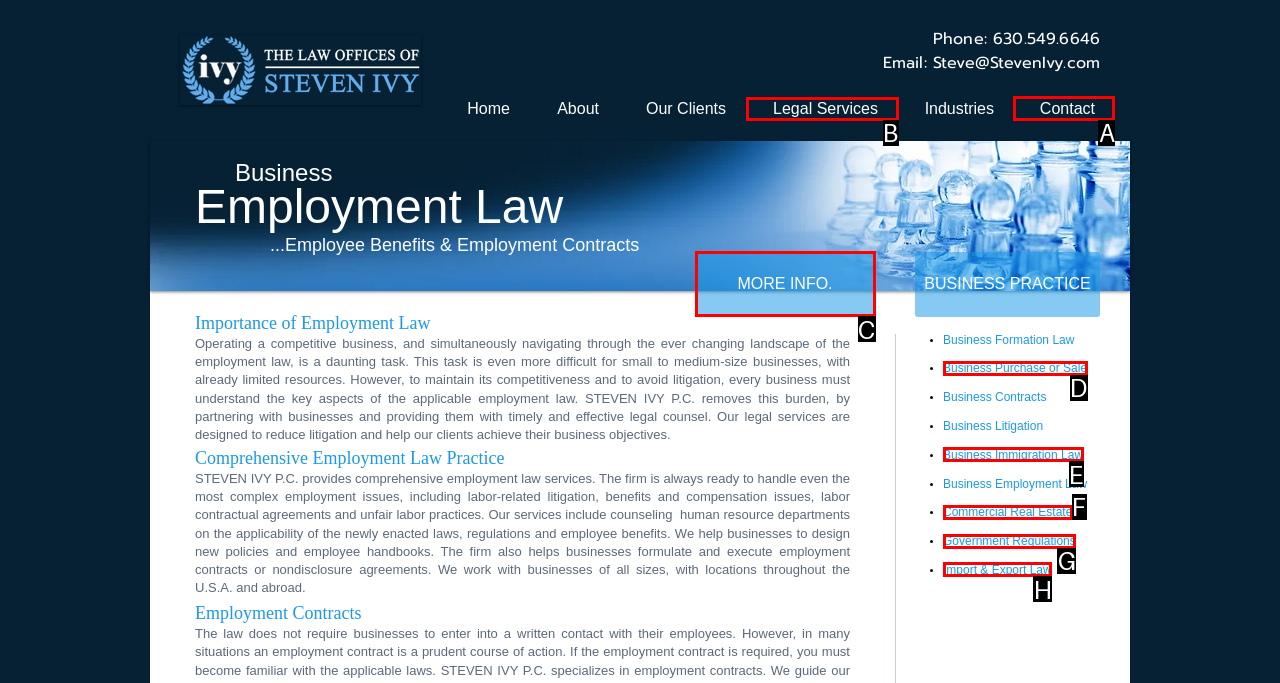Select the letter associated with the UI element you need to click to perform the following action: Click the 'Contact' link
Reply with the correct letter from the options provided.

A